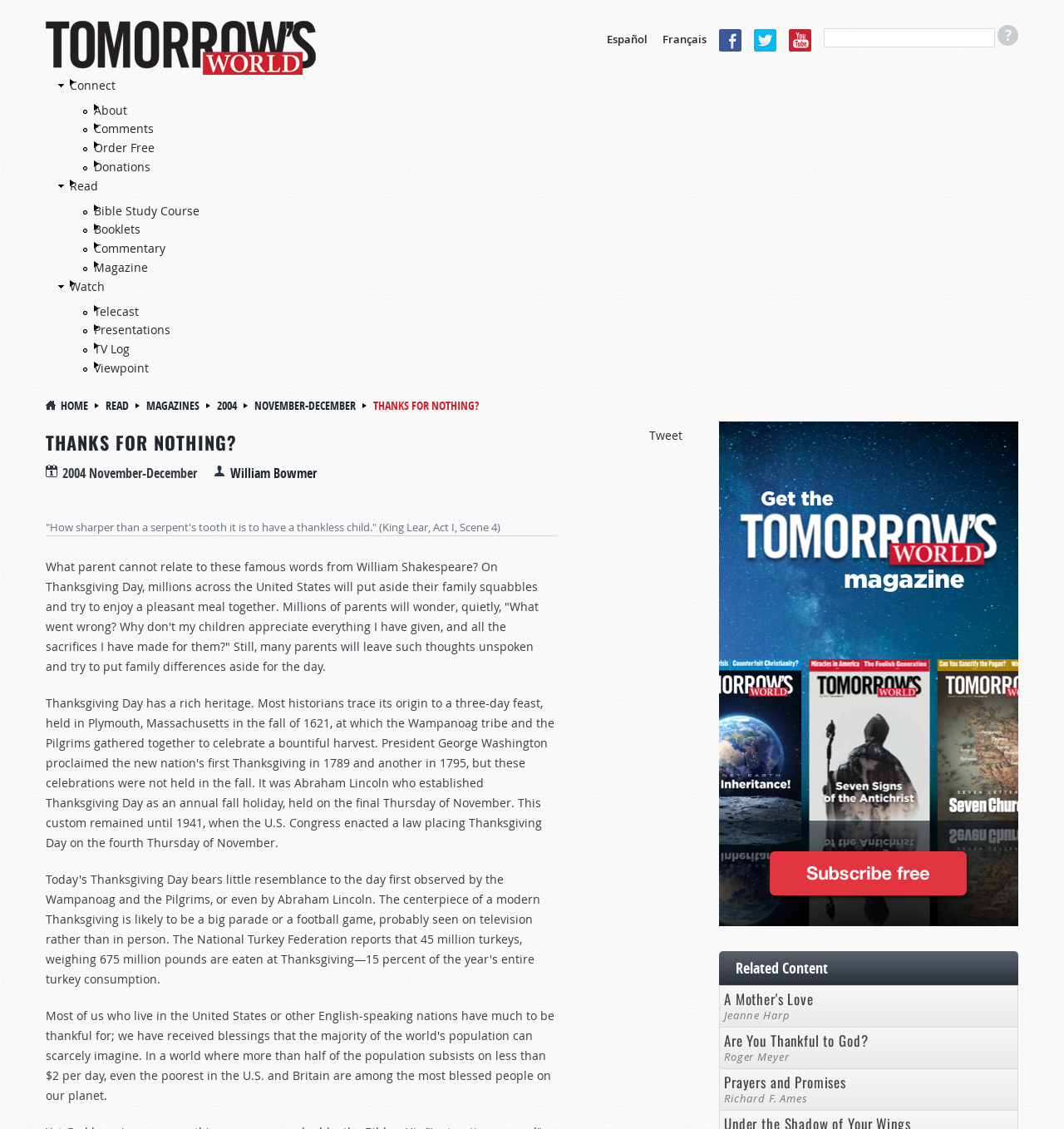Based on the image, please elaborate on the answer to the following question:
What is the topic of the article?

By reading the static text at [0.043, 0.46, 0.47, 0.473] and the subsequent paragraph, I inferred that the topic of the article is related to thankfulness, specifically on Thanksgiving Day.